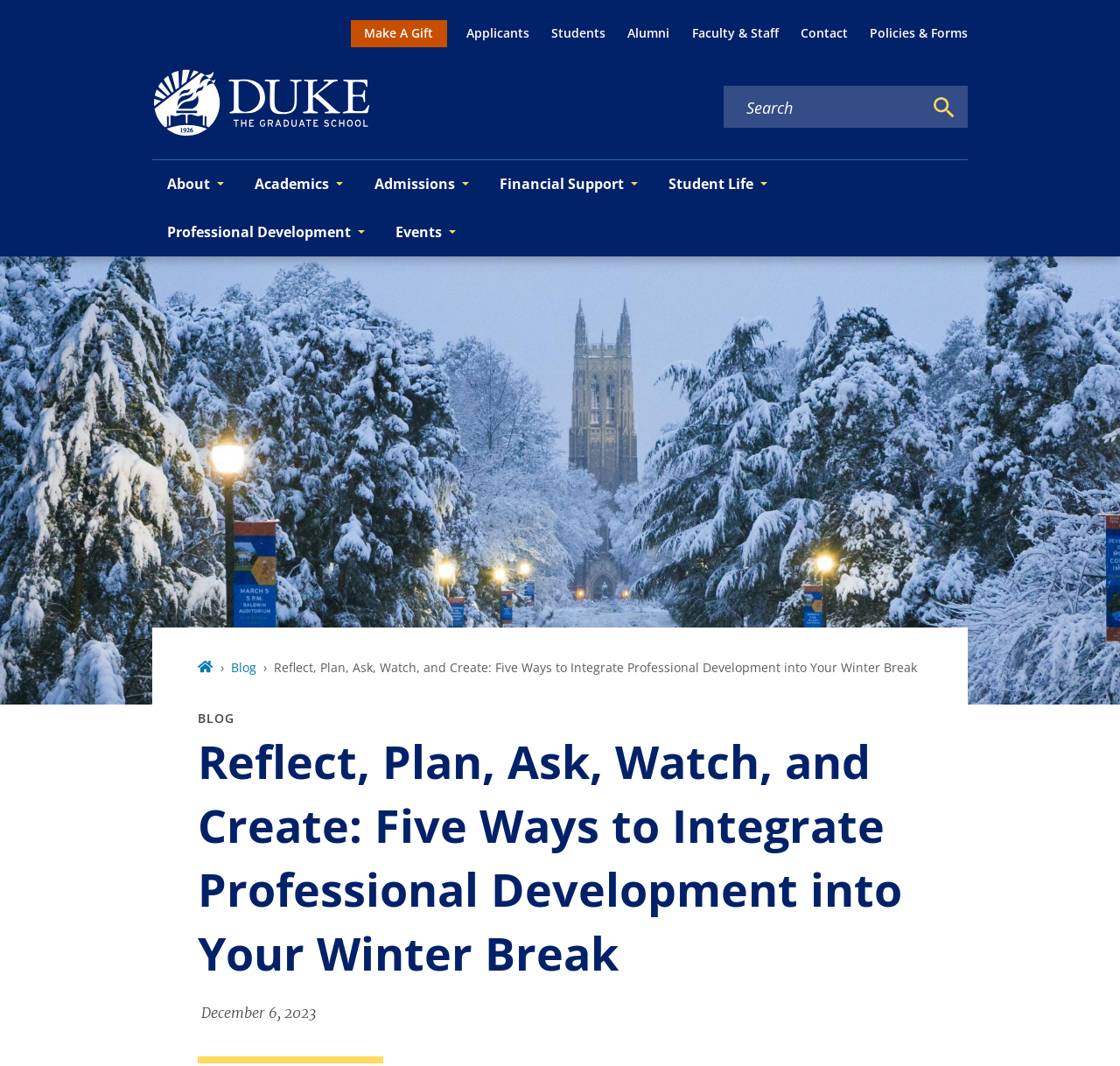Explain the webpage's layout and main content in detail.

The webpage is about the Duke Graduate School, with a focus on professional development during the winter break. At the top left, there is a navigation menu with an "Action menu" and a "Utility menu" that contains links to various sections of the website, such as "Applicants", "Students", "Alumni", and "Faculty & Staff". 

To the right of the navigation menus, there is a search box and a "Search" button. Below the search box, there is a "Primary navigation" menu with buttons for different sections of the website, including "About", "Academics", "Admissions", and "Professional Development".

Above the main content area, there is a large image of the Duke West Campus covered in snow, leading up to Duke Chapel. Below the image, there is a breadcrumb navigation menu that shows the current page's location within the website.

The main content area has a heading that reads "Reflect, Plan, Ask, Watch, and Create: Five Ways to Integrate Professional Development into Your Winter Break". Below the heading, there is a brief introduction or summary of the article, which is not explicitly stated in the provided data. The article likely provides five straightforward steps that can be taken during the winter break to set oneself up for success during the spring semester and reduce anxiety and stress.

At the top right of the webpage, there is a Duke Graduate School logo, which is an image with a link.